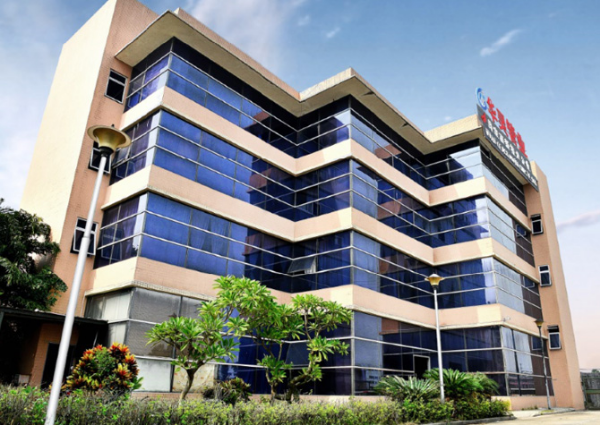Given the content of the image, can you provide a detailed answer to the question?
How many years of experience does the company have?

The caption states that the facility represents over 20 years of experience and dedication to providing high-quality products, indicating the company's longevity in the industry.